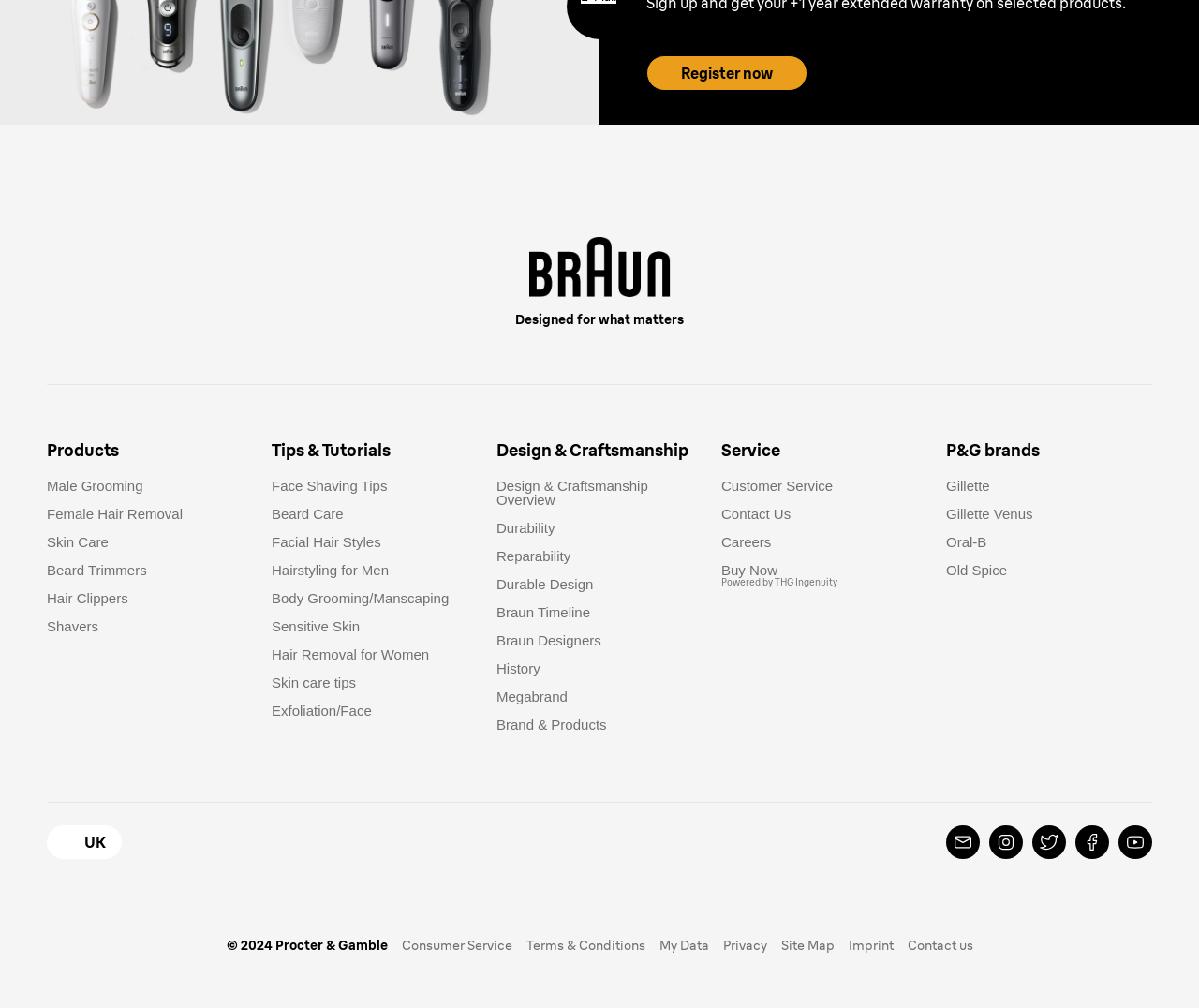Identify the bounding box coordinates for the UI element mentioned here: "Megabrand". Provide the coordinates as four float values between 0 and 1, i.e., [left, top, right, bottom].

[0.414, 0.667, 0.473, 0.683]